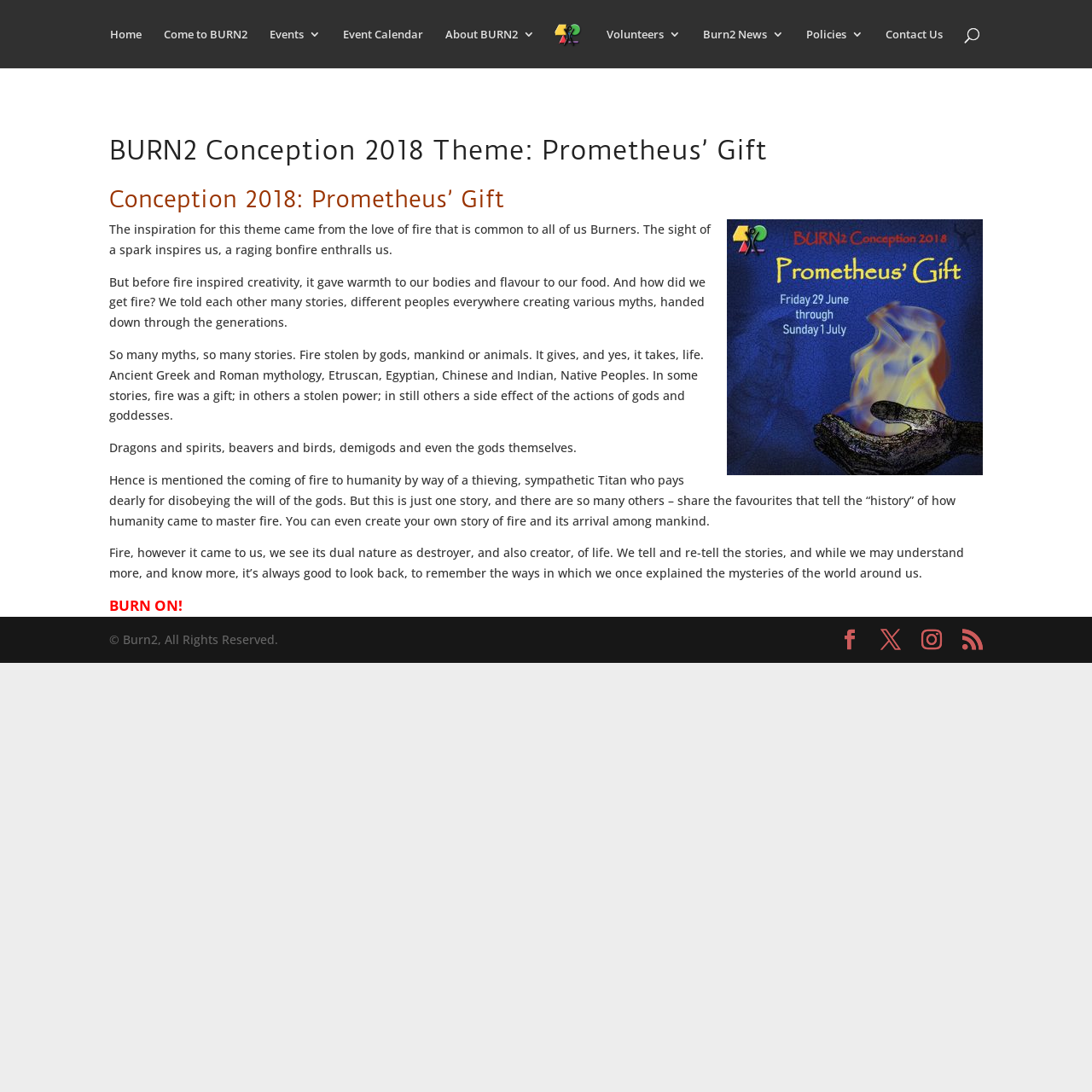Please examine the image and provide a detailed answer to the question: What is the theme of BURN2 Conception 2018?

The theme of BURN2 Conception 2018 is mentioned in the heading 'BURN2 Conception 2018 Theme: Prometheus’ Gift' and also in the image description 'Prometheus' Gift'. This theme is inspired by the love of fire that is common to all Burners.